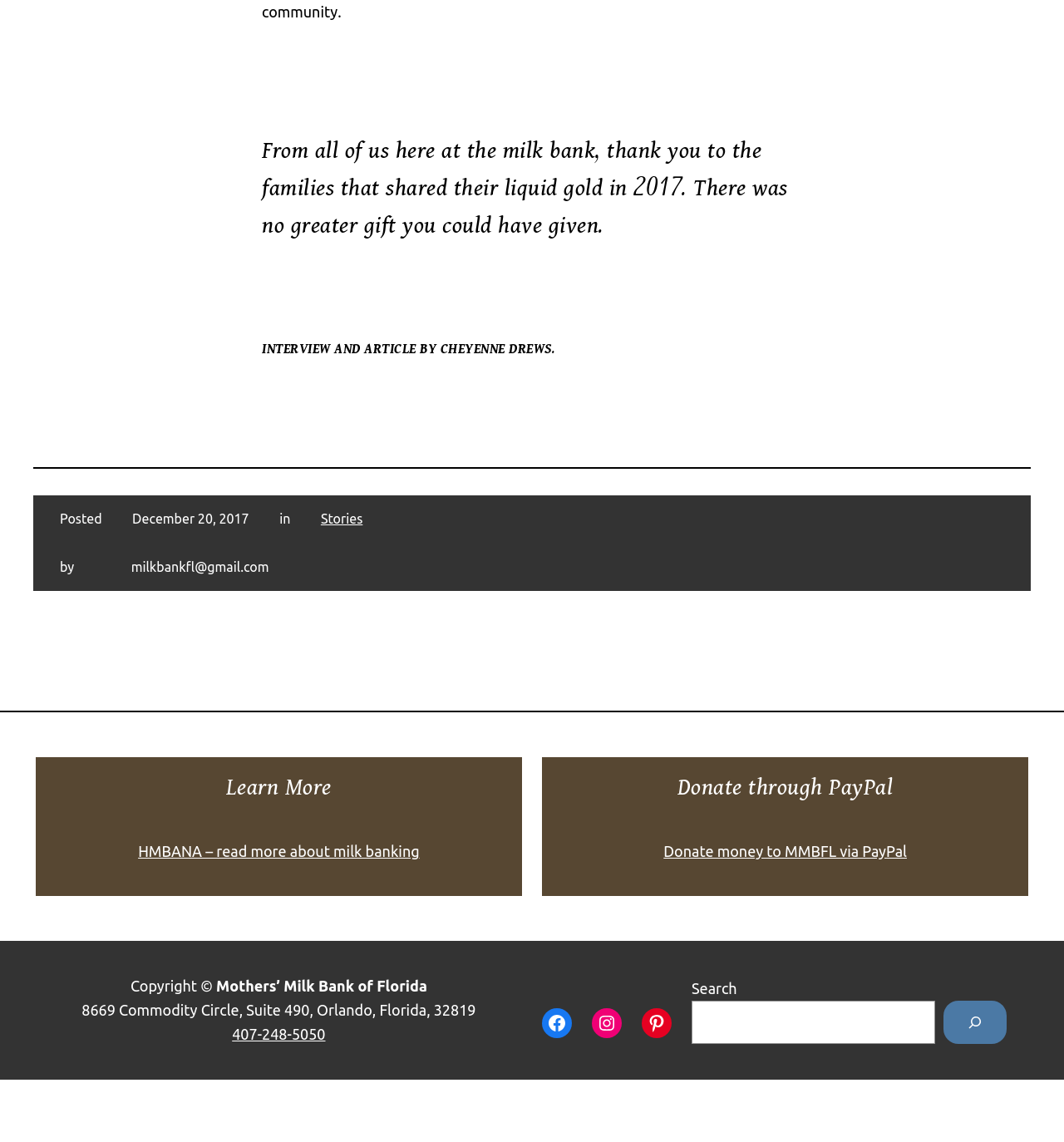Refer to the element description Facebook and identify the corresponding bounding box in the screenshot. Format the coordinates as (top-left x, top-left y, bottom-right x, bottom-right y) with values in the range of 0 to 1.

[0.509, 0.883, 0.538, 0.909]